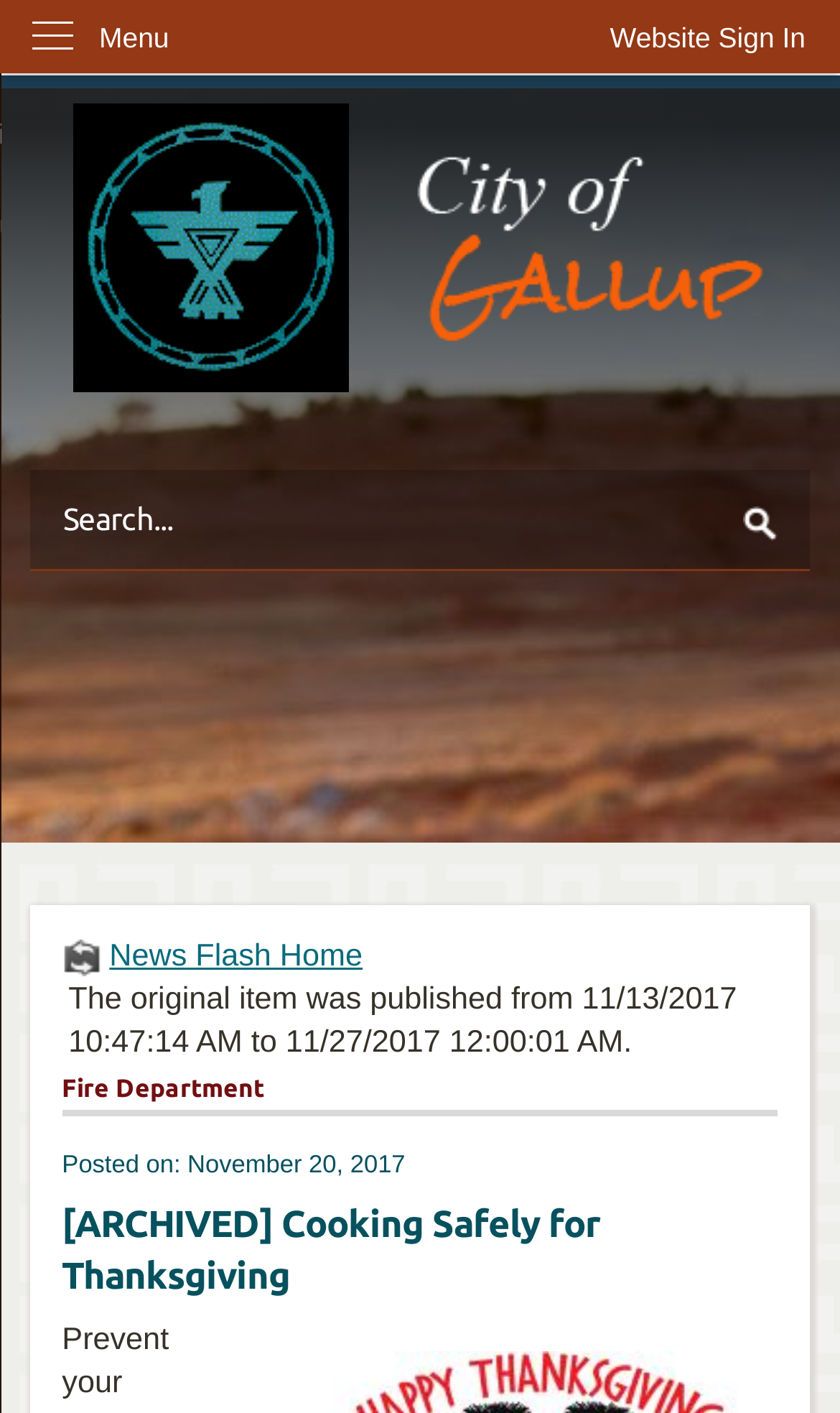Please identify the bounding box coordinates of the region to click in order to complete the task: "Click News Flash Home". The coordinates must be four float numbers between 0 and 1, specified as [left, top, right, bottom].

[0.074, 0.662, 0.926, 0.693]